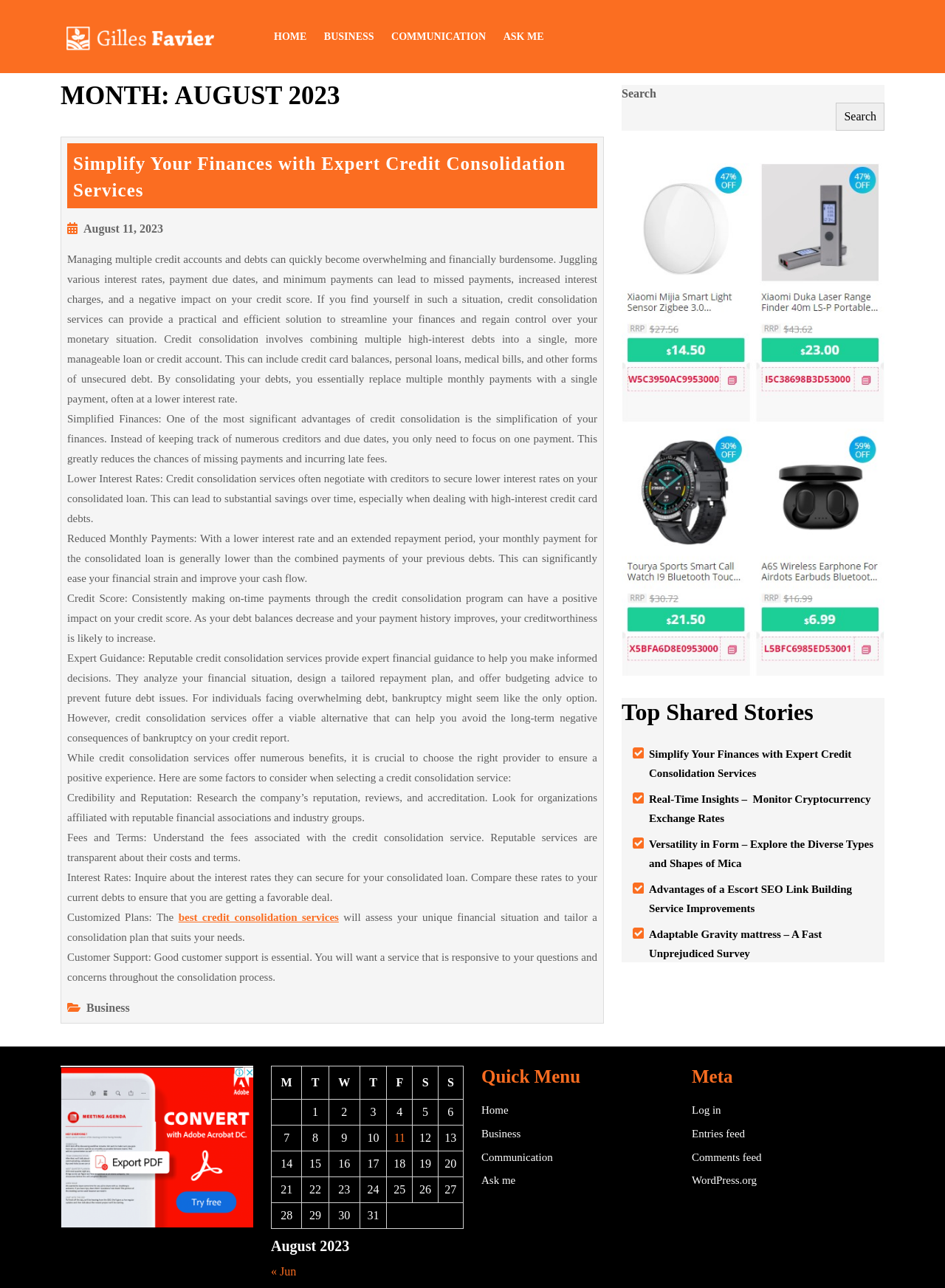What is the benefit of credit consolidation?
Respond to the question with a well-detailed and thorough answer.

According to the article, one of the benefits of credit consolidation is the simplification of finances. This is mentioned in the paragraph that starts with 'Simplified Finances: One of the most significant advantages of credit consolidation is the simplification of your finances.' It explains that credit consolidation allows individuals to focus on one payment instead of multiple payments, reducing the chances of missing payments and incurring late fees.